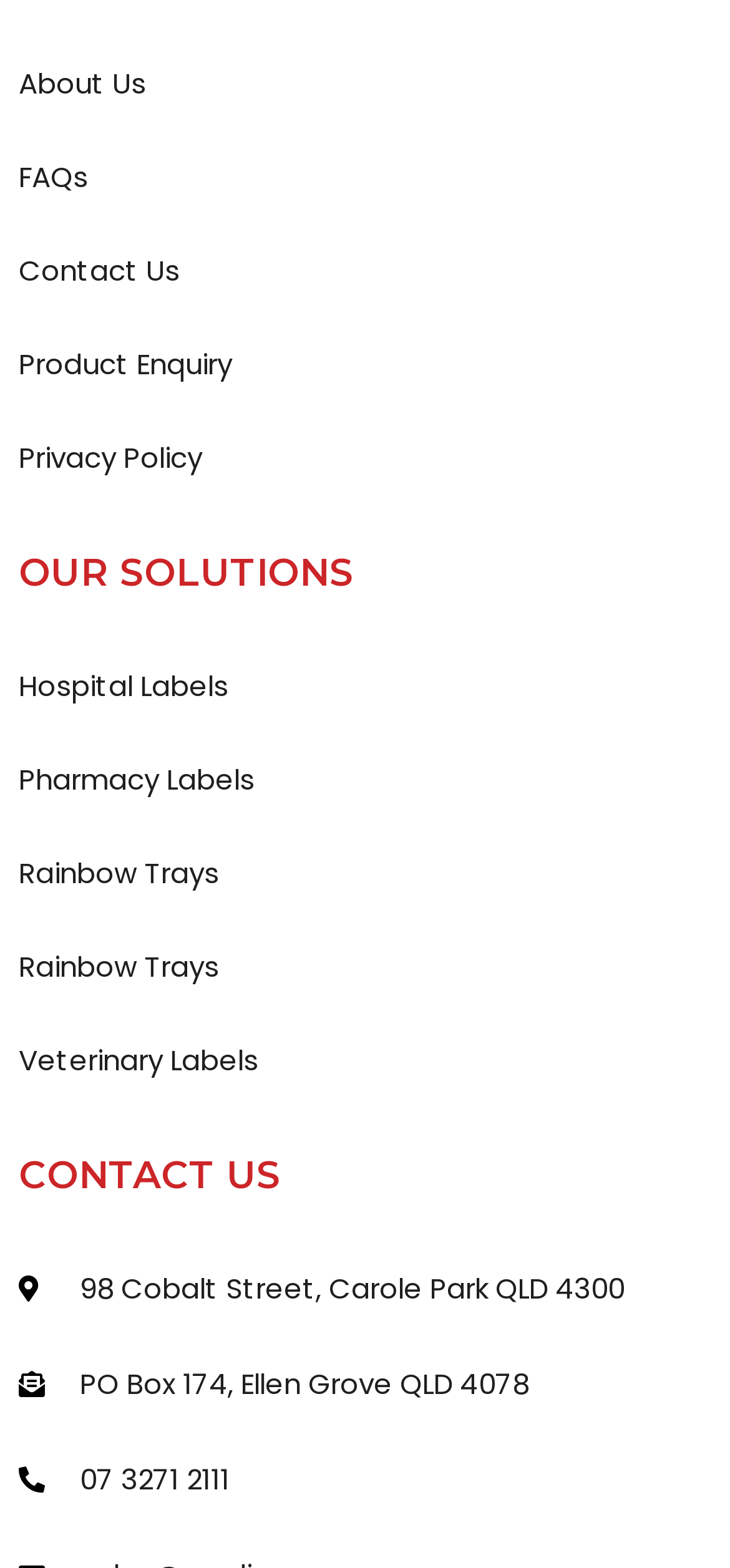Indicate the bounding box coordinates of the element that must be clicked to execute the instruction: "click About Us". The coordinates should be given as four float numbers between 0 and 1, i.e., [left, top, right, bottom].

[0.026, 0.024, 0.974, 0.084]